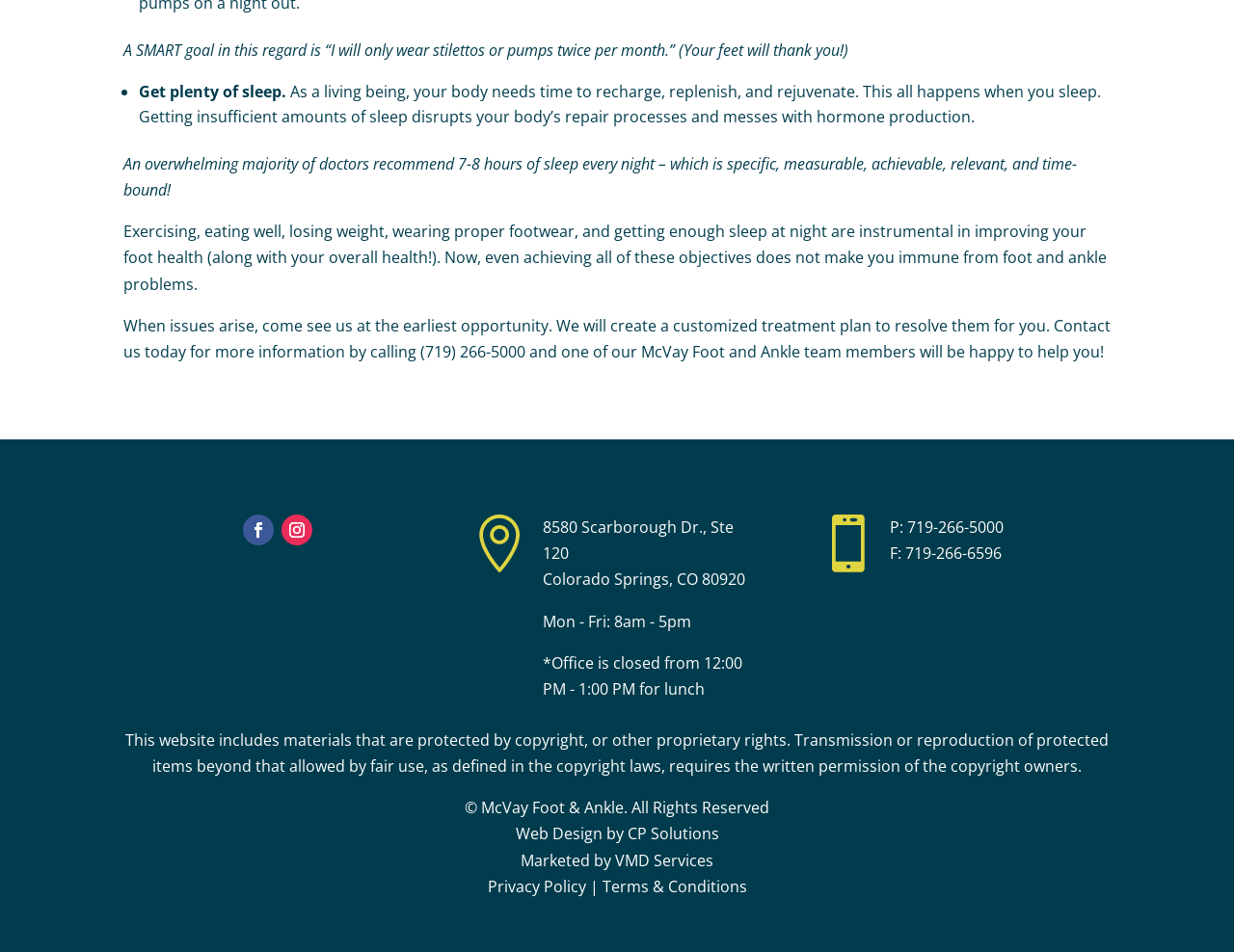Please give a one-word or short phrase response to the following question: 
What is the phone number to contact McVay Foot and Ankle?

719-266-5000